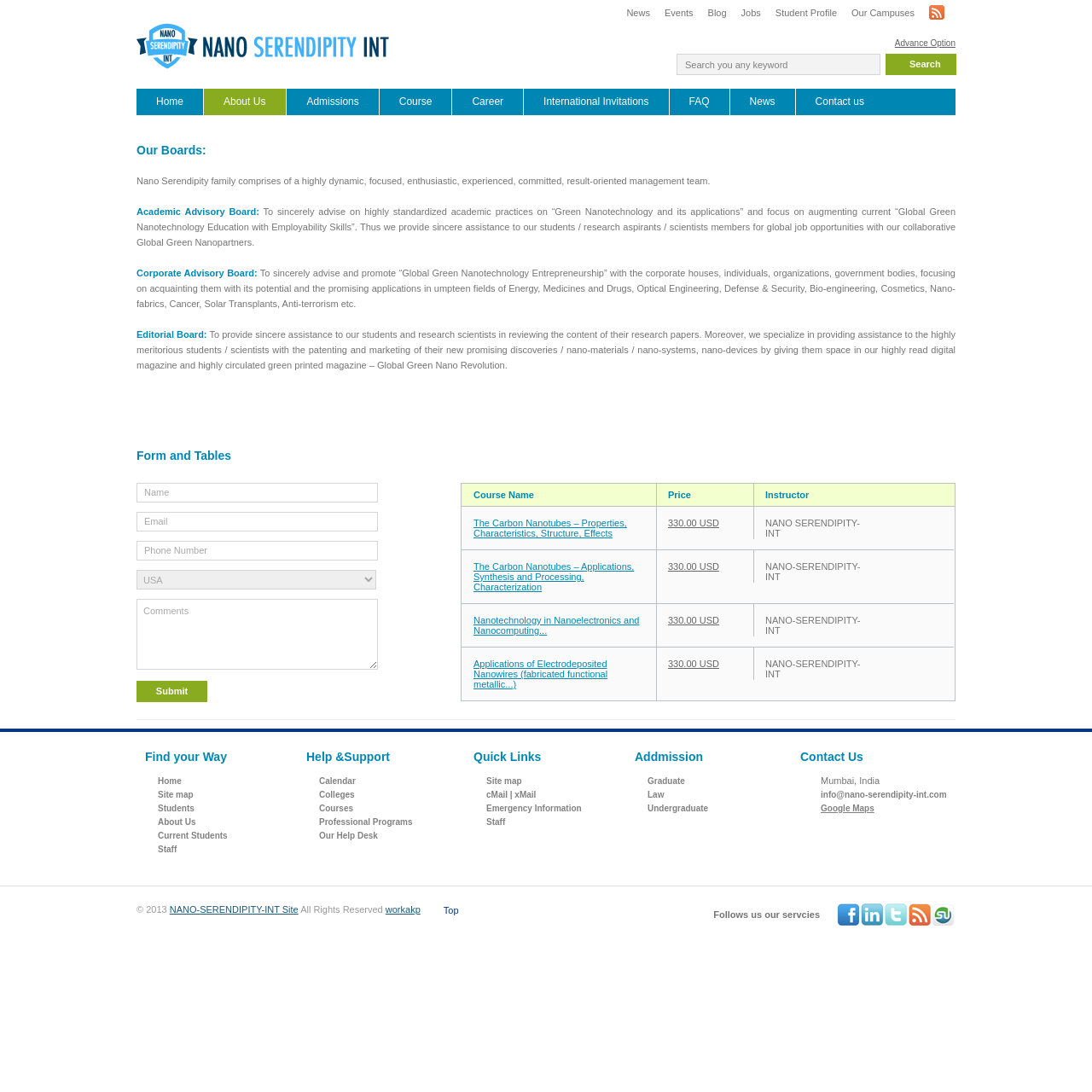Write a detailed summary of the webpage.

The webpage is about NANO-SERENDIPITY-INT, an educational institution that offers courses and programs in nanotechnology. At the top of the page, there is a navigation menu with links to various sections, including News, Events, Blog, Jobs, Student Profile, and Our Campuses. Below the navigation menu, there is a search bar with a textbox and a search button.

The main content of the page is divided into several sections. The first section describes the institution's management team, academic advisory board, corporate advisory board, and editorial board. Each section has a heading and a brief description of the team's role and responsibilities.

The next section appears to be a form with several textboxes and a combobox, allowing users to input their name, email, phone number, and comments. There is also a submit button at the bottom of the form.

Below the form, there is a table with three columns, listing course names, prices, and instructors. The courses listed include "The Carbon Nanotubes – Properties, Characteristics, Structure, Effects", "The Carbon Nanotubes – Applications, Synthesis and Processing, Characterization", and "Nanotechnology in Nanoelectronics and Nanocomputing...". Each course has a link to more information and a price listed in USD.

At the bottom of the page, there are three columns of links, labeled "Find your Way", "Help & Support", and "Quick Links". These links provide access to various sections of the website, including the homepage, site map, student resources, and help desk.